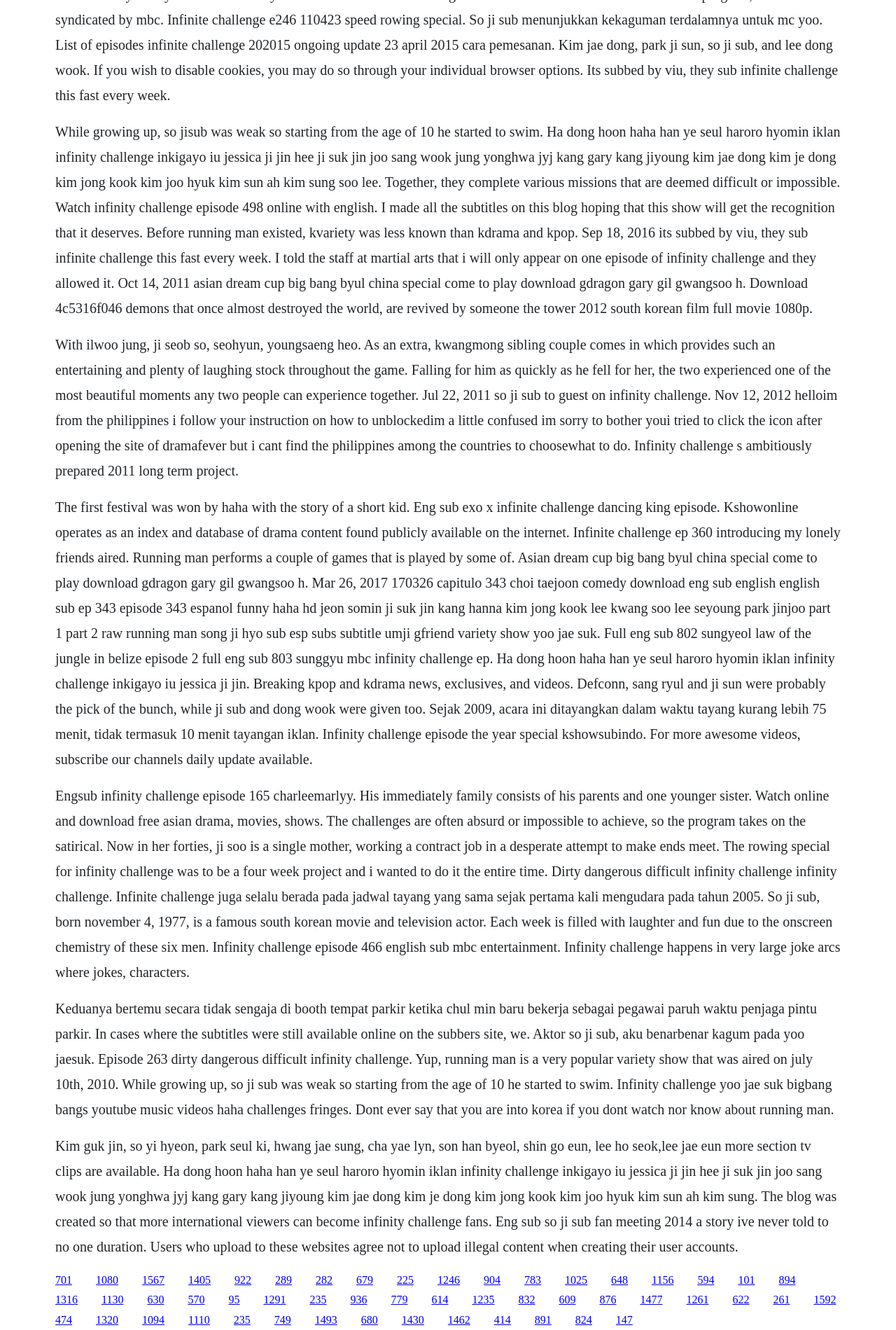Locate the UI element that matches the description 1462 in the webpage screenshot. Return the bounding box coordinates in the format (top-left x, top-left y, bottom-right x, bottom-right y), with values ranging from 0 to 1.

[0.5, 0.988, 0.525, 0.997]